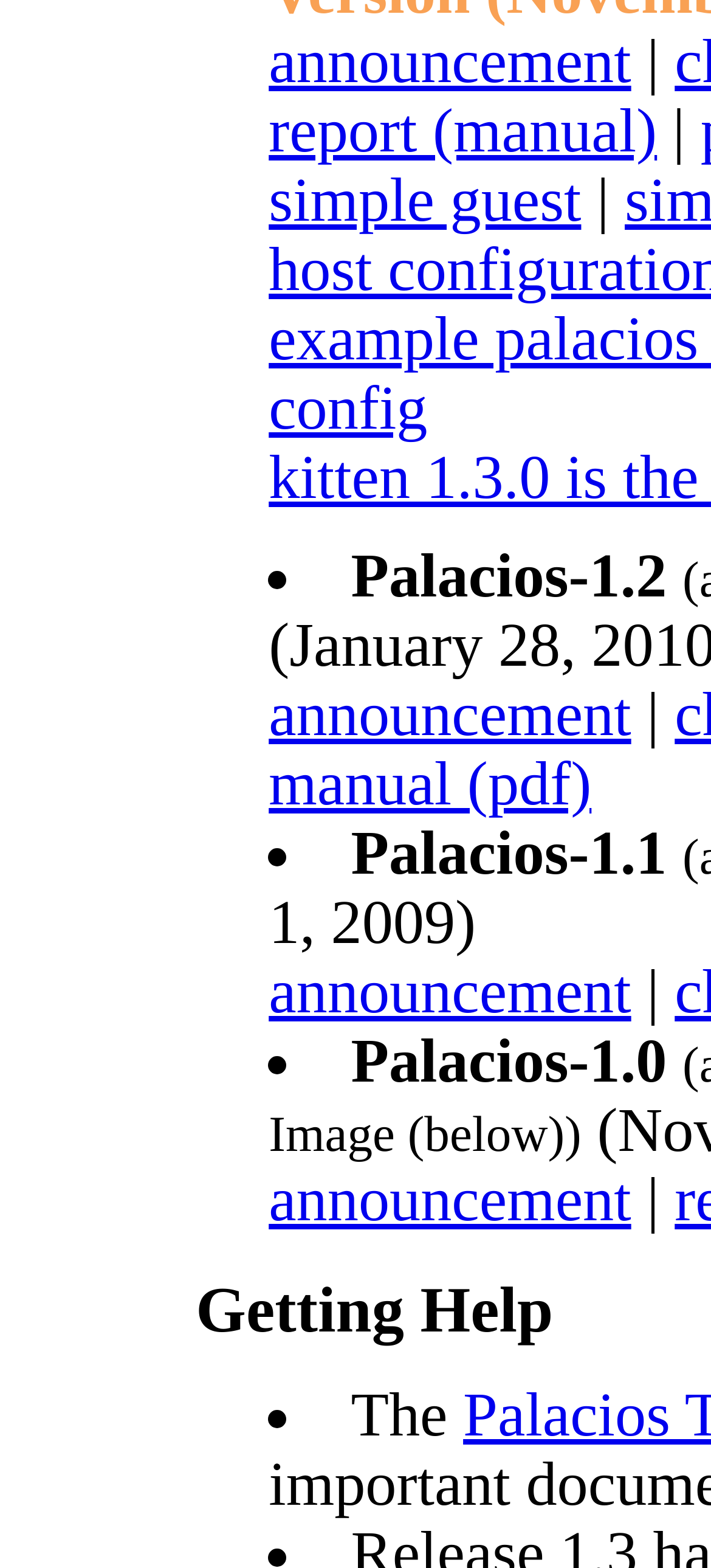Provide the bounding box coordinates of the HTML element described by the text: "simple guest".

[0.378, 0.108, 0.817, 0.151]